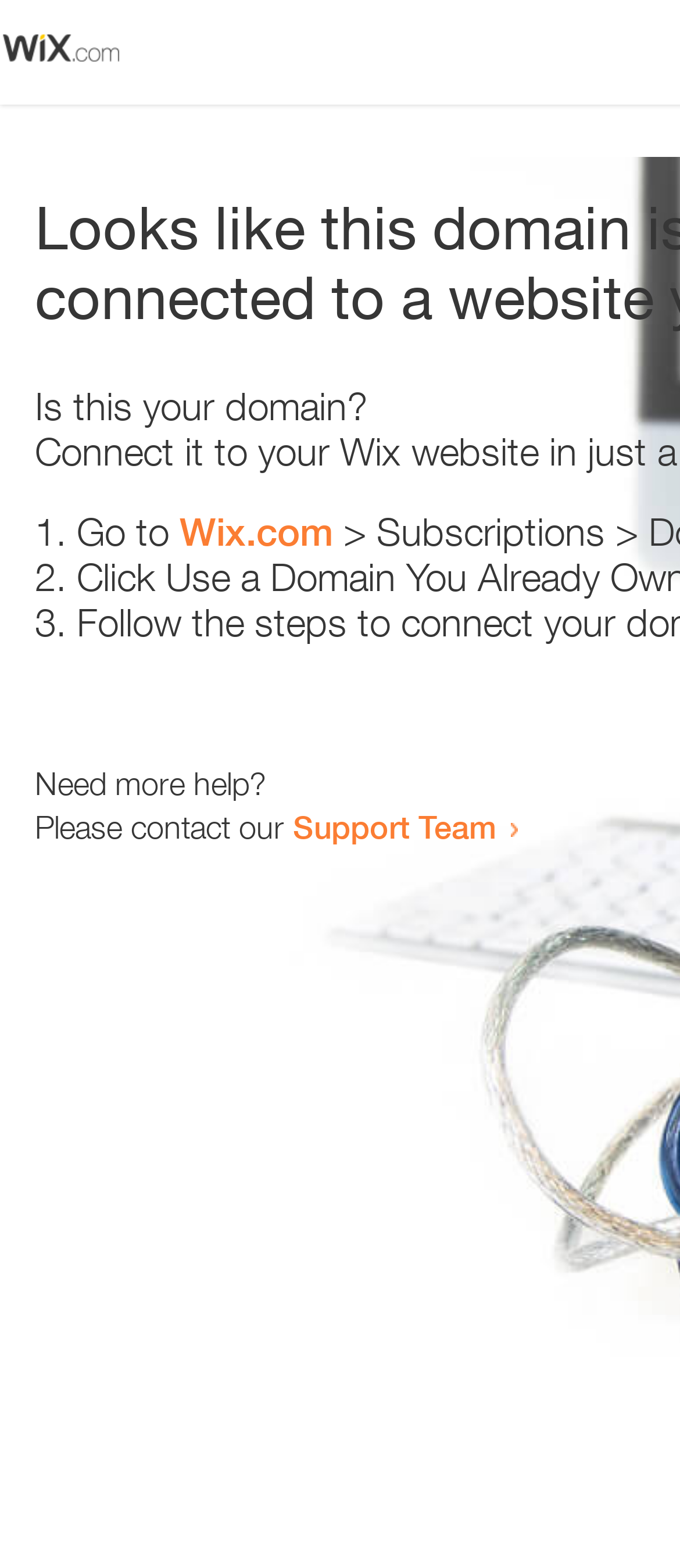What is the domain being referred to?
Based on the image, please offer an in-depth response to the question.

The webpage contains a link 'Wix.com' which suggests that the domain being referred to is Wix.com. This can be inferred from the context of the sentence 'Go to Wix.com'.